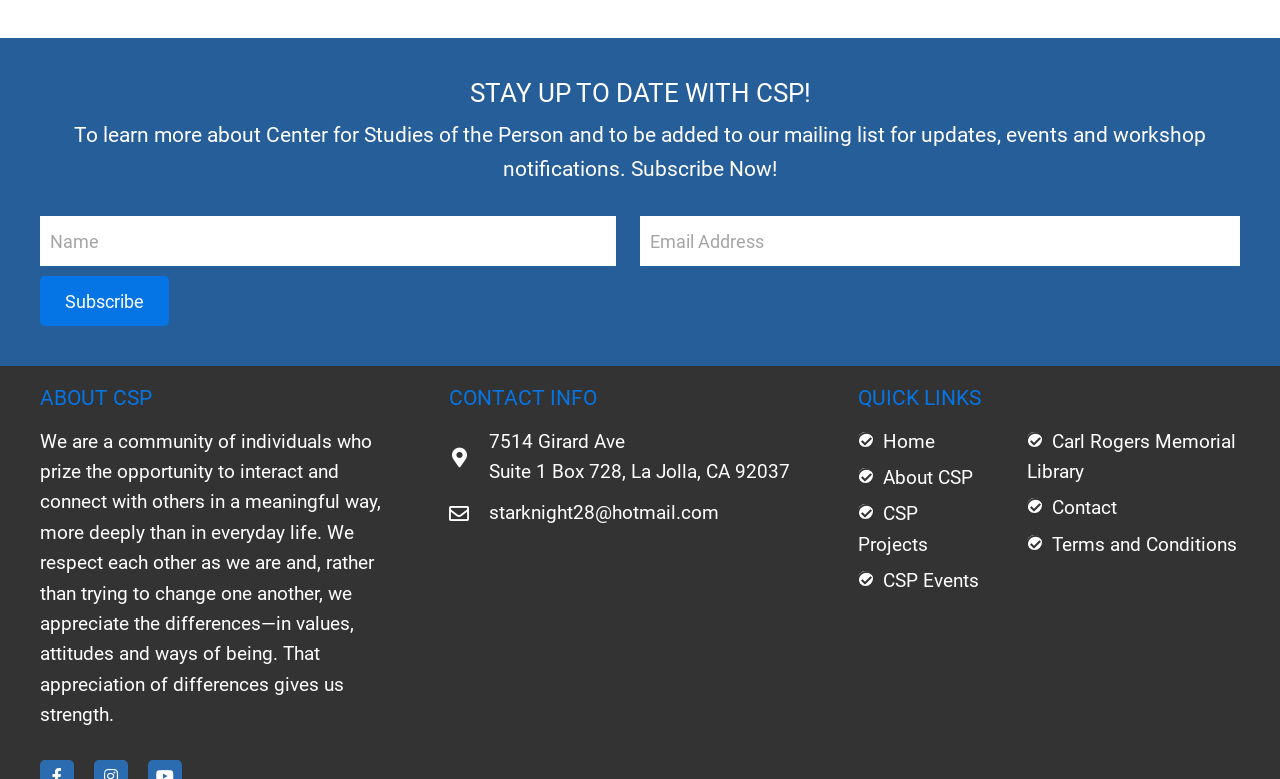Respond to the question below with a single word or phrase:
How many navigation menus are there?

2